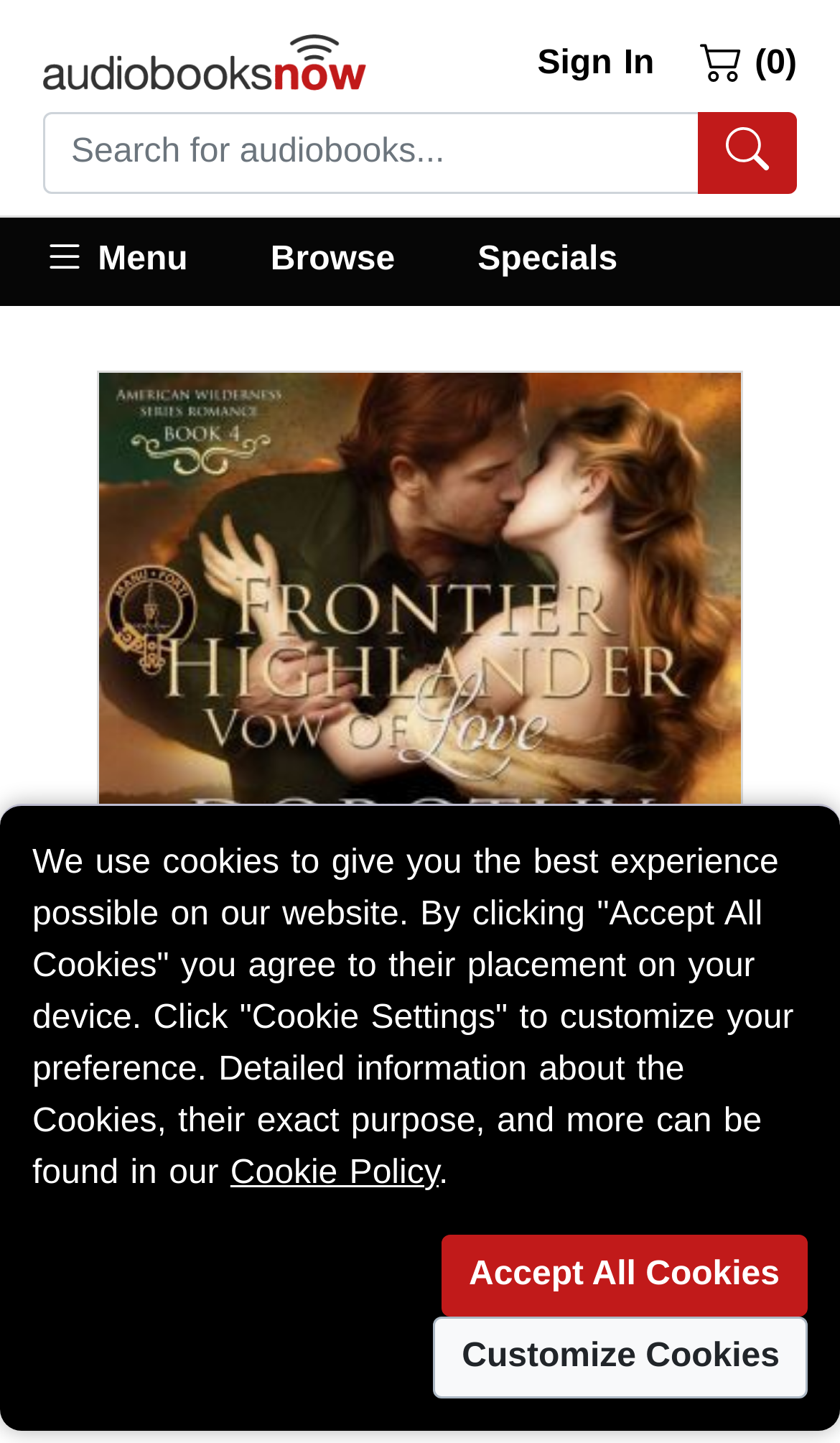Find the bounding box coordinates of the area to click in order to follow the instruction: "Sign in to your account".

[0.611, 0.015, 0.779, 0.063]